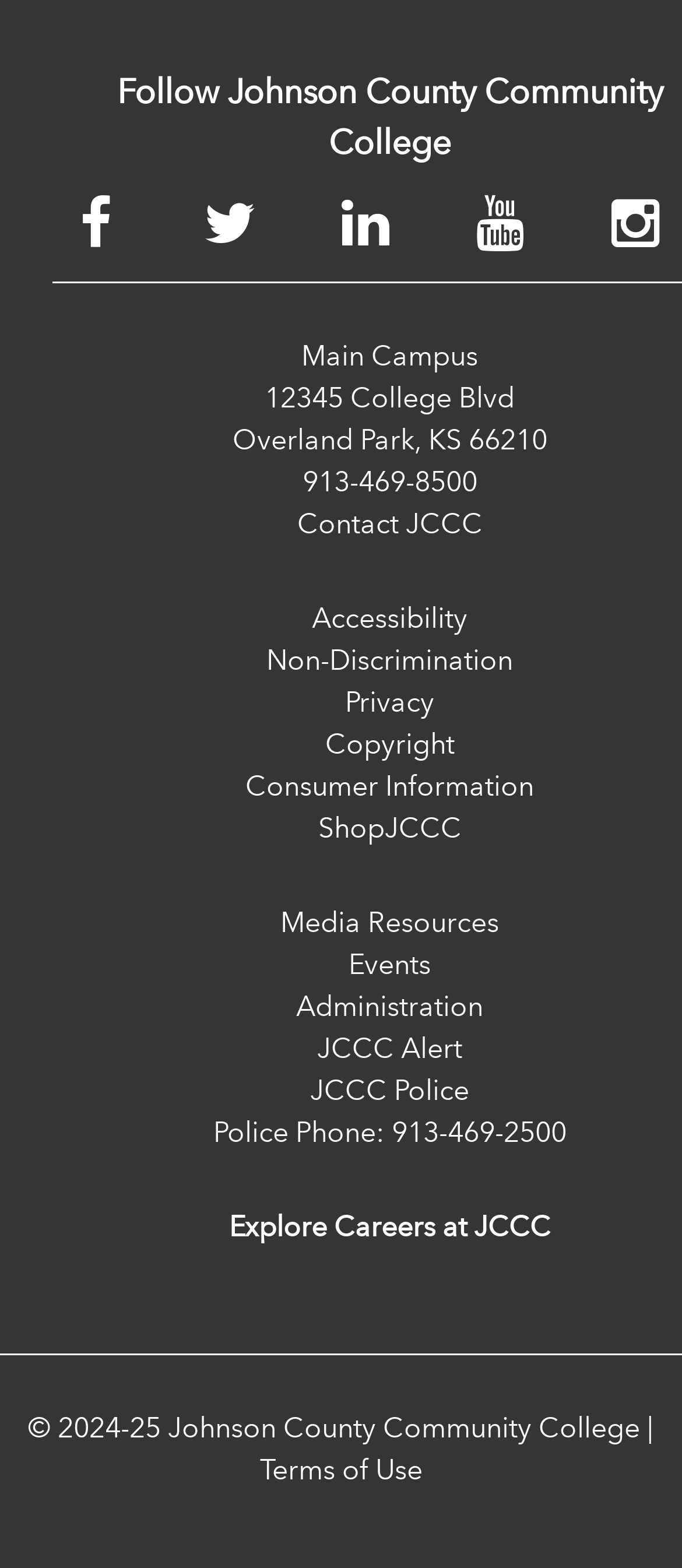Determine the coordinates of the bounding box for the clickable area needed to execute this instruction: "Get contact information".

[0.443, 0.297, 0.7, 0.318]